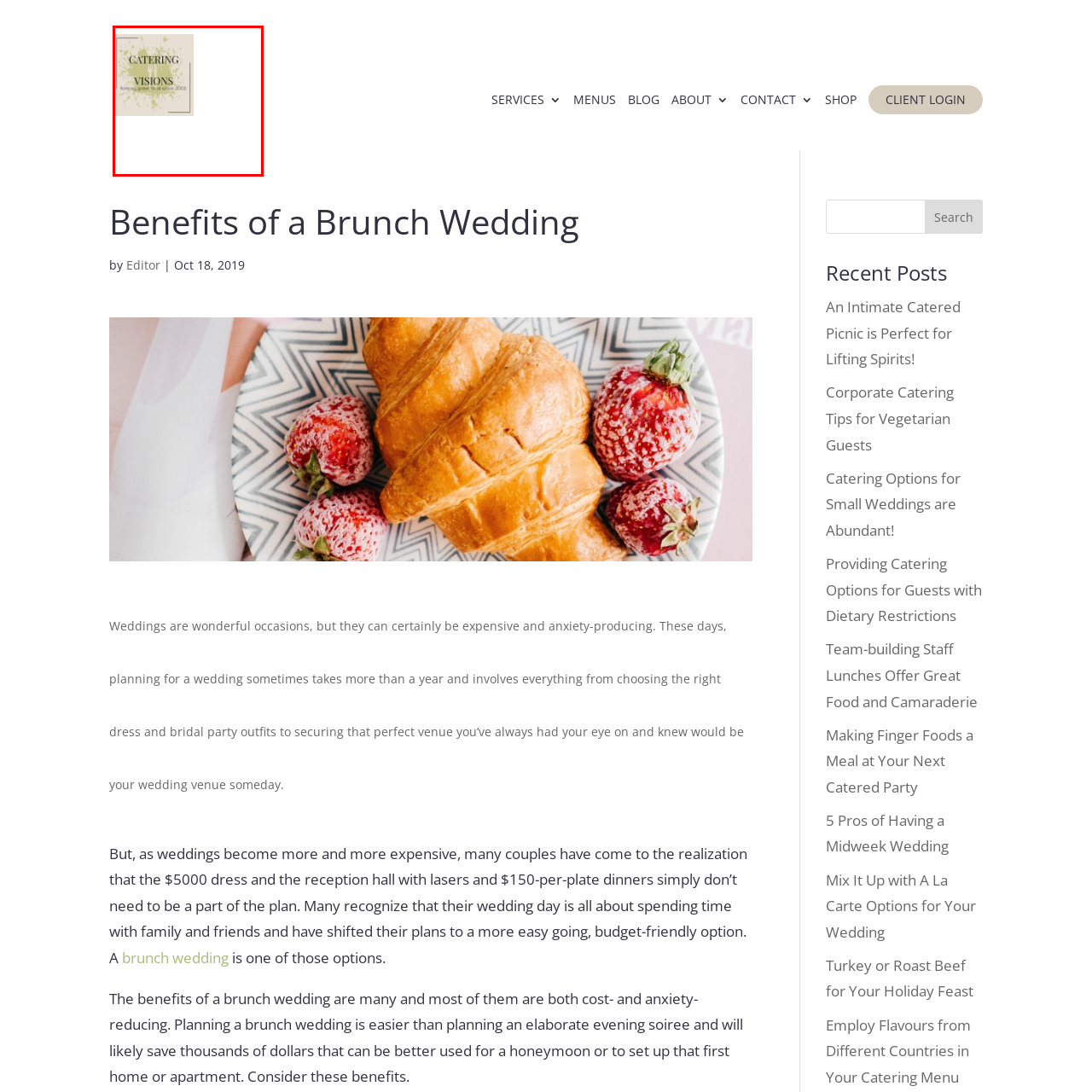What is the font style of the main title?
Direct your attention to the image enclosed by the red bounding box and provide a detailed answer to the question.

The caption describes the font style of the main title as 'stylish and modern', suggesting that the font is creative and contemporary, which is fitting for a catering company that values culinary excellence.